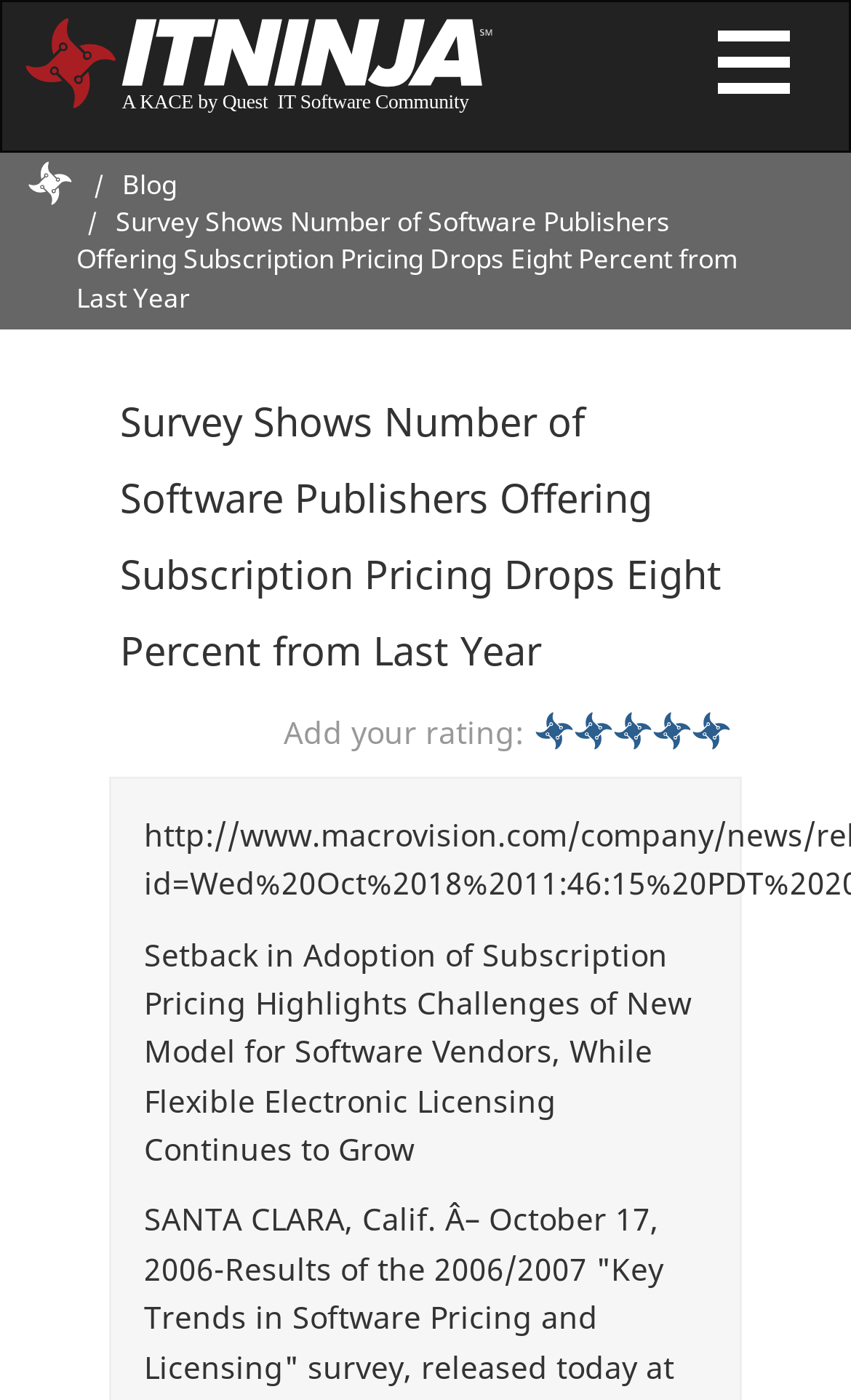Please respond to the question with a concise word or phrase:
What is the topic of the survey?

Subscription Pricing